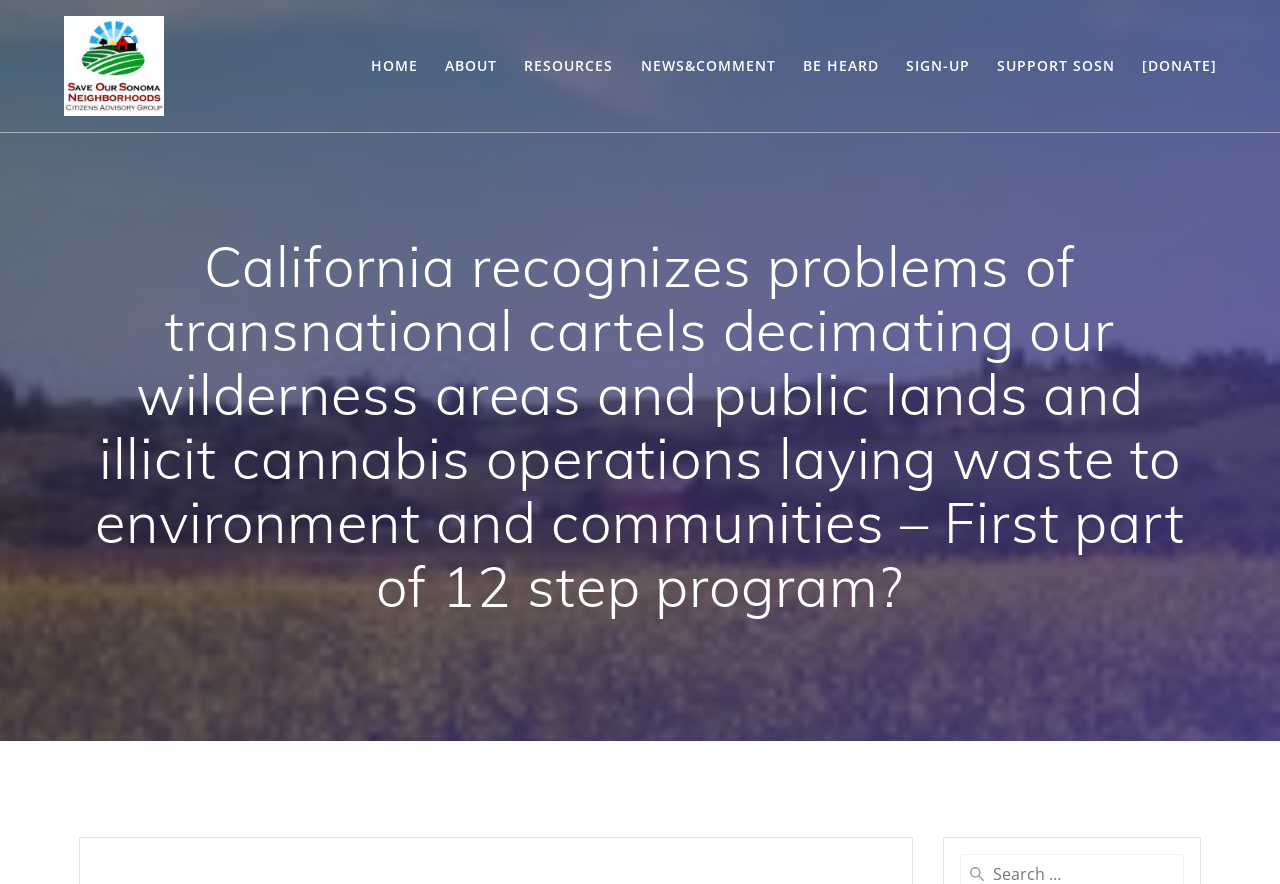Using the information shown in the image, answer the question with as much detail as possible: How many navigation links are there?

There are 7 navigation links on the webpage, which are 'HOME', 'ABOUT', 'RESOURCES', 'NEWS&COMMENT', 'BE HEARD', 'SIGN-UP', and 'SUPPORT SOSN'.